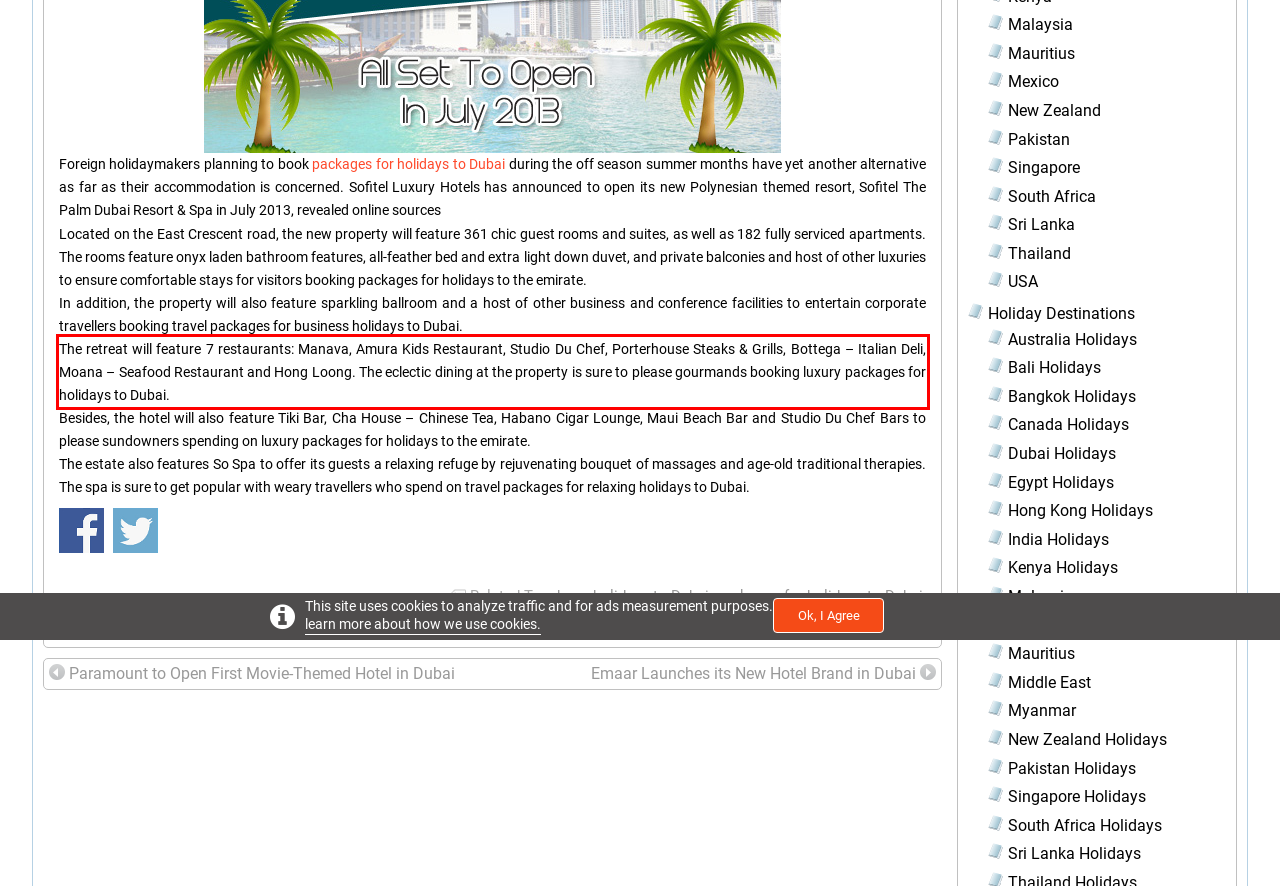You are presented with a webpage screenshot featuring a red bounding box. Perform OCR on the text inside the red bounding box and extract the content.

The retreat will feature 7 restaurants: Manava, Amura Kids Restaurant, Studio Du Chef, Porterhouse Steaks & Grills, Bottega – Italian Deli, Moana – Seafood Restaurant and Hong Loong. The eclectic dining at the property is sure to please gourmands booking luxury packages for holidays to Dubai.